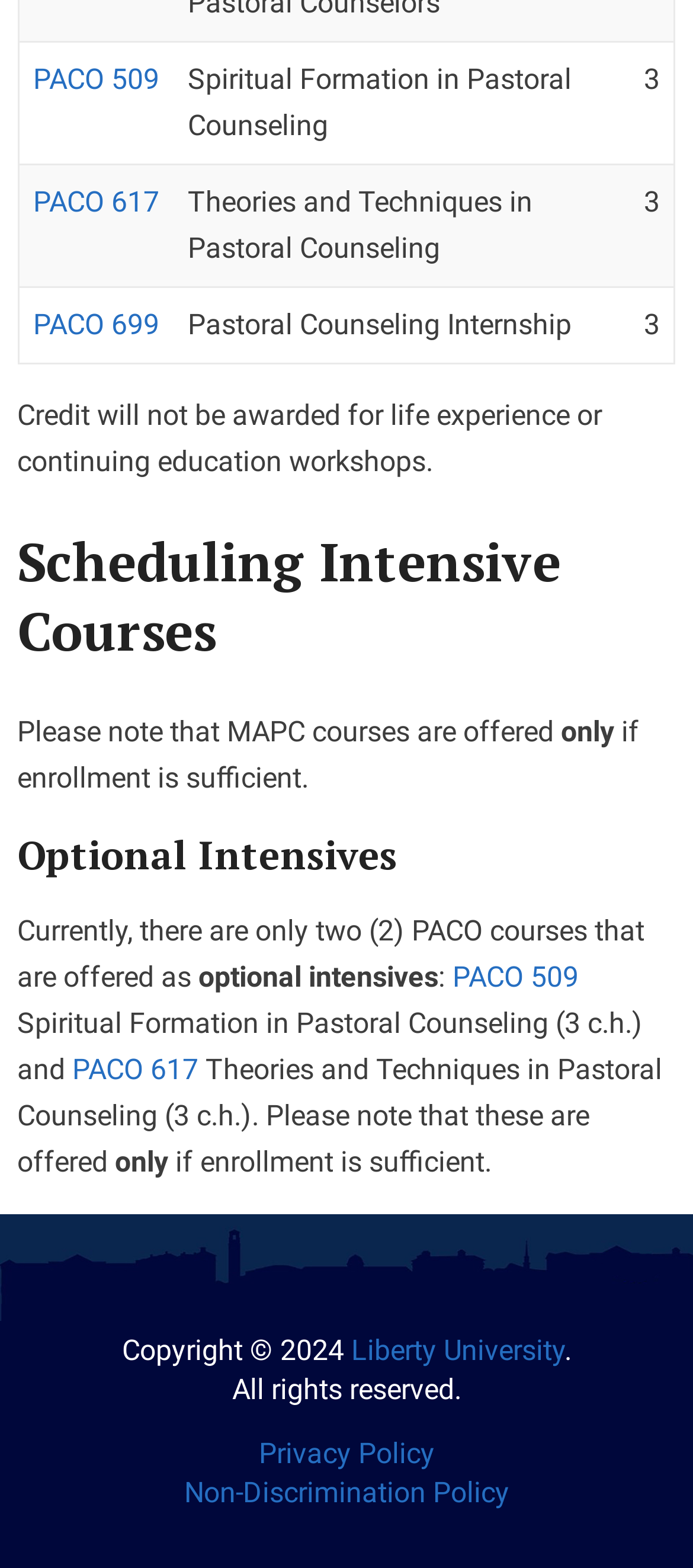Find the bounding box coordinates of the element to click in order to complete this instruction: "follow the link to PACO 617". The bounding box coordinates must be four float numbers between 0 and 1, denoted as [left, top, right, bottom].

[0.104, 0.671, 0.287, 0.693]